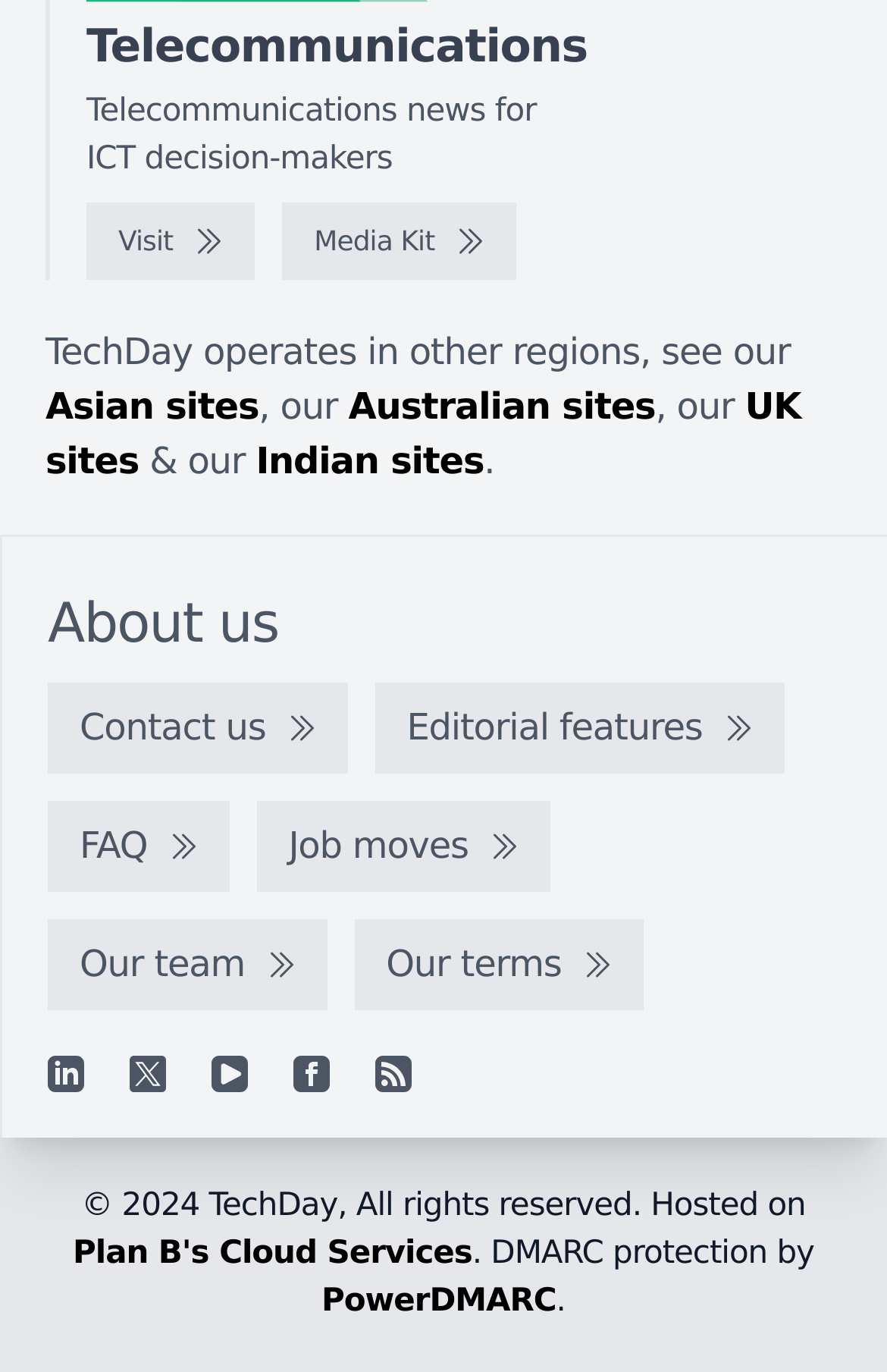How many social media platforms does TechDay have a presence on?
Kindly give a detailed and elaborate answer to the question.

TechDay has a presence on at least four social media platforms, including LinkedIn, YouTube, Facebook, and possibly others, as indicated by the links to these platforms at the bottom of the webpage.